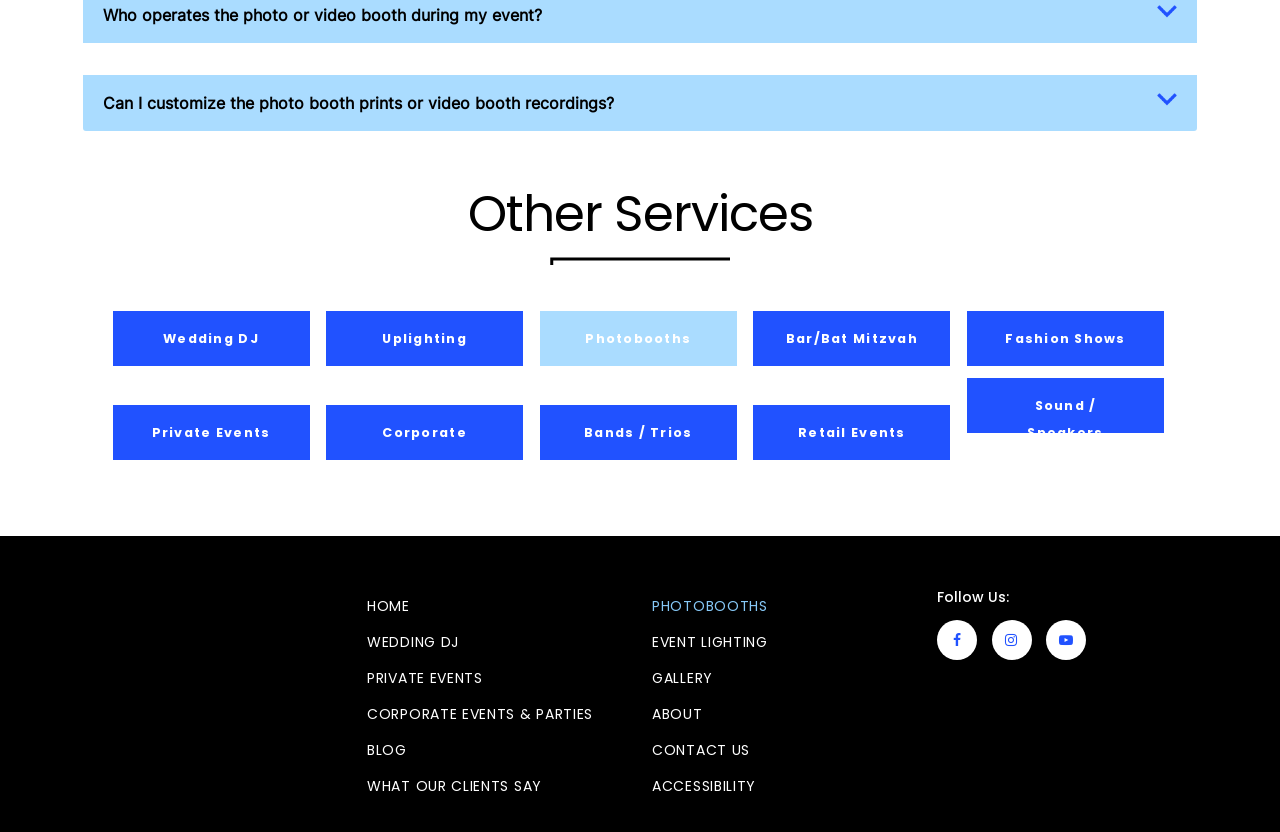Extract the bounding box coordinates of the UI element described: "CORPORATE EVENTS & PARTIES". Provide the coordinates in the format [left, top, right, bottom] with values ranging from 0 to 1.

[0.287, 0.846, 0.463, 0.87]